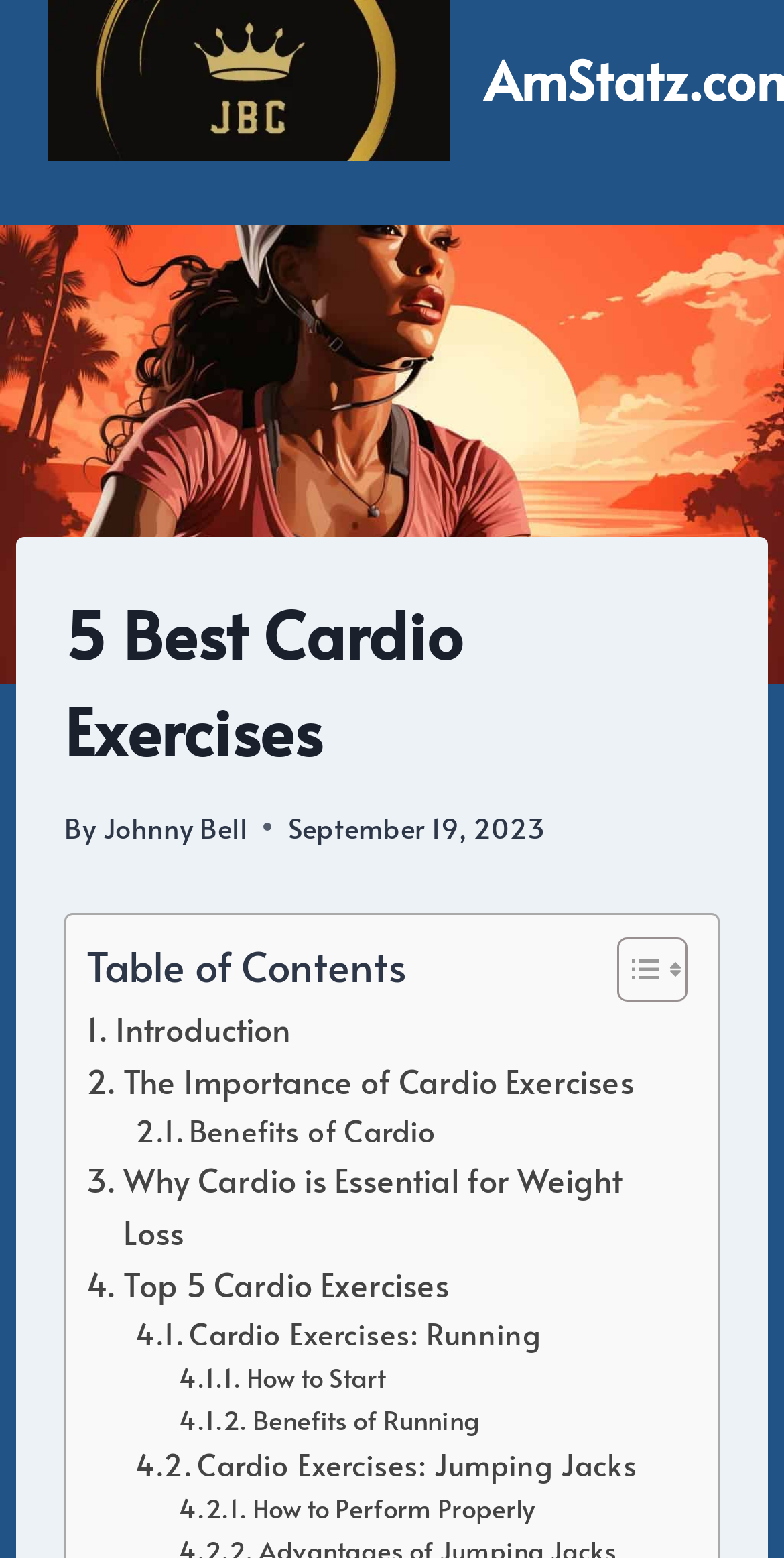Explain in detail what is displayed on the webpage.

The webpage is about the 5 best cardio exercises for heart health and fitness. At the top, there is a logo image of "AmStatz.com" and a larger image related to "Cardio Exercises" that spans the entire width of the page. Below the images, there is a header section with a heading "5 Best Cardio Exercises" and a subheading "By Johnny Bell" along with the date "September 19, 2023".

To the right of the header section, there is a table of contents with a toggle button, which is accompanied by two small images. The table of contents lists various sections of the article, including the introduction, the importance of cardio exercises, benefits of cardio, and top 5 cardio exercises.

Below the header and table of contents, there are multiple links to different sections of the article, including "The Importance of Cardio Exercises", "Benefits of Cardio", "Why Cardio is Essential for Weight Loss", and "Top 5 Cardio Exercises". Each of these links is followed by more specific links to individual cardio exercises, such as "Running" and "Jumping Jacks", which provide information on how to start, benefits, and how to perform the exercises properly.